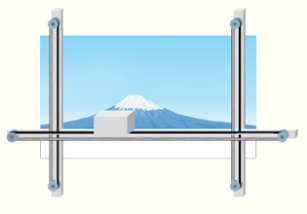Respond to the following question with a brief word or phrase:
What is the purpose of the metallic tracks?

For movement or adjustment